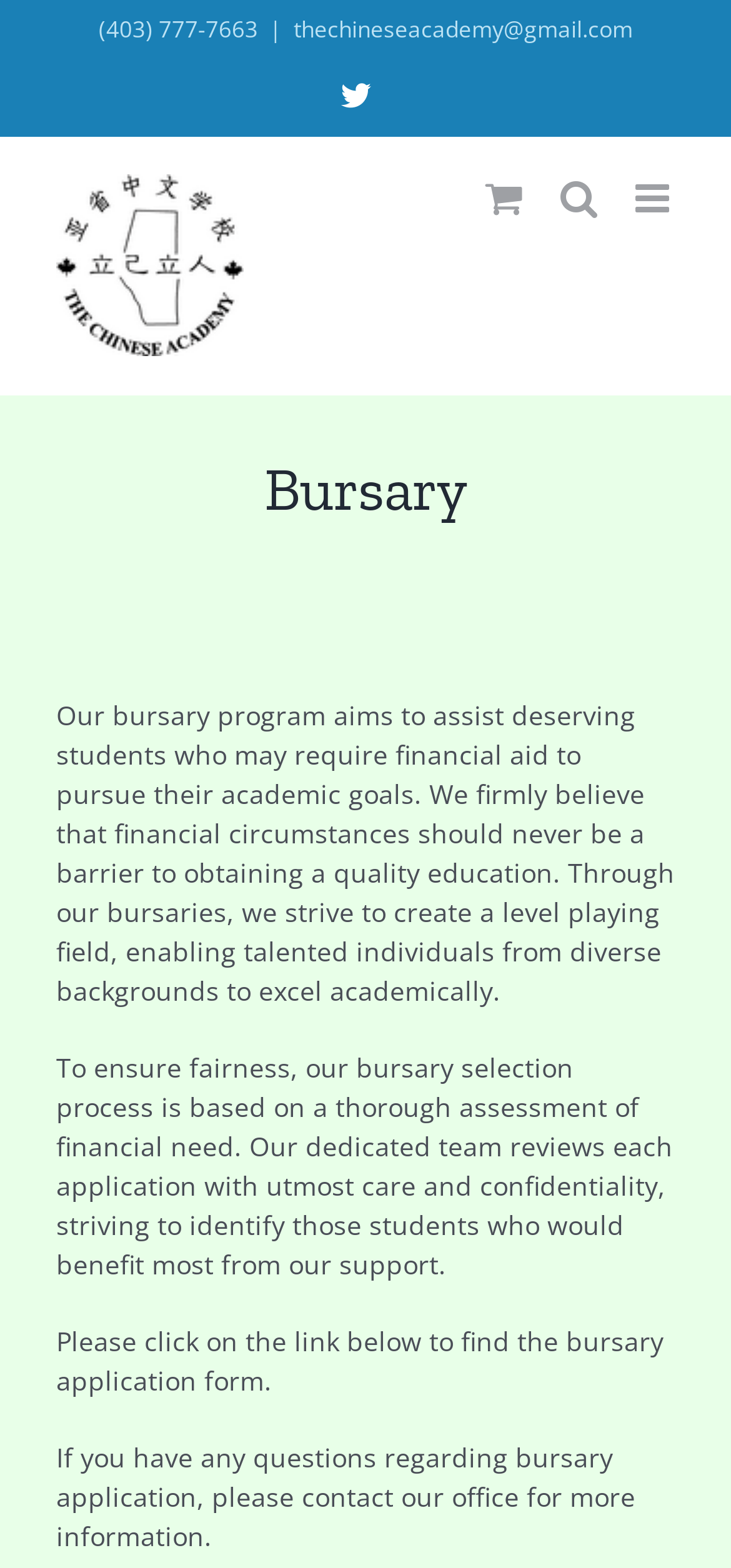What is the phone number of The Chinese Academy?
Please respond to the question with a detailed and informative answer.

I found the phone number by looking at the top section of the webpage, where the contact information is typically displayed. The phone number is written in a static text element with the coordinates [0.135, 0.009, 0.353, 0.029].